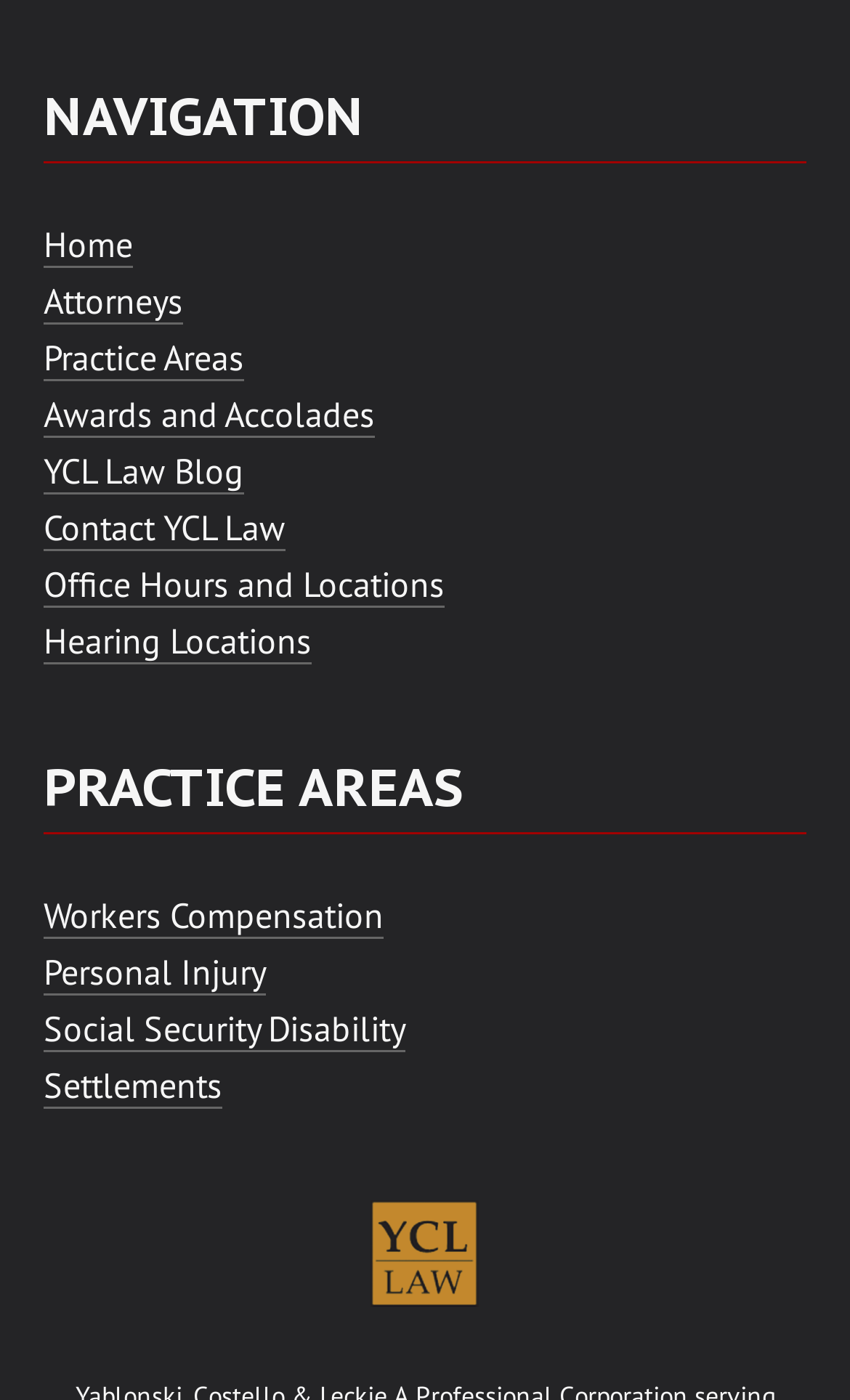Specify the bounding box coordinates of the area to click in order to follow the given instruction: "Read YCL Law Blog."

[0.051, 0.32, 0.287, 0.353]